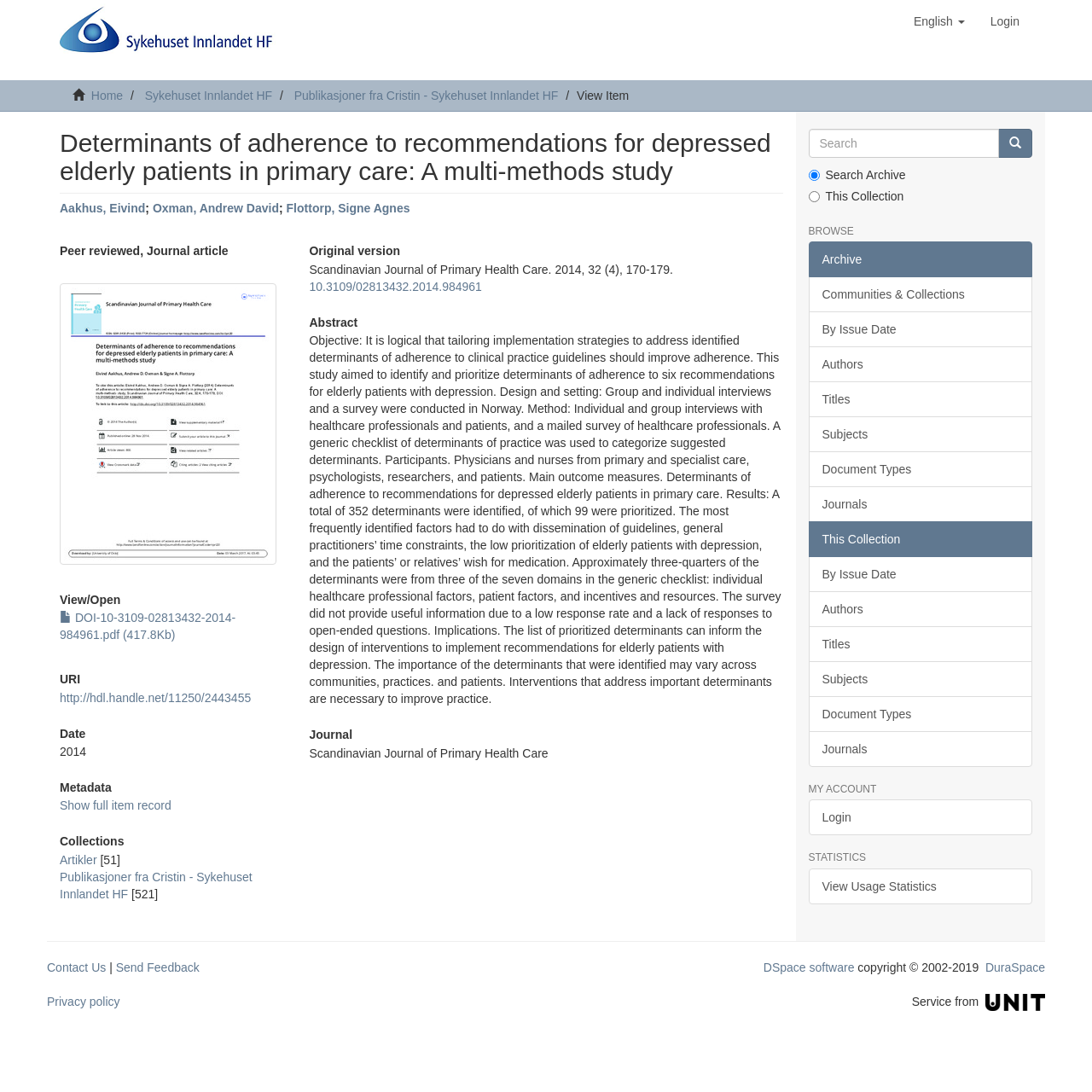Who are the authors of the study?
Refer to the image and offer an in-depth and detailed answer to the question.

The authors of the study can be found in the heading element with the text 'Aakhus, Eivind; Oxman, Andrew David; Flottorp, Signe Agnes' which is located below the title of the study. Each author's name is also a link, indicating that they have their own profiles or pages.